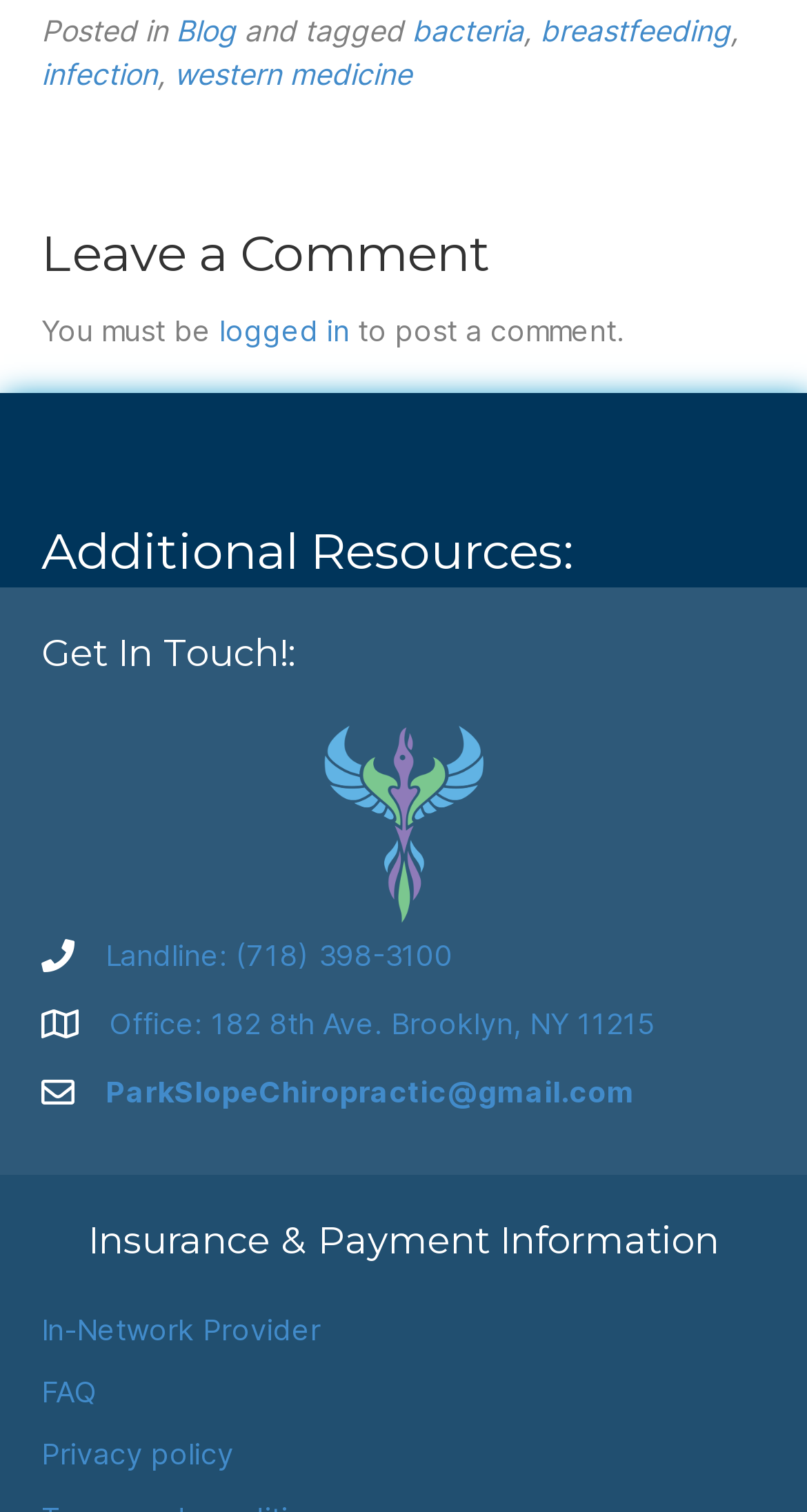Reply to the question below using a single word or brief phrase:
What is the topic of the blog post?

bacteria and breastfeeding